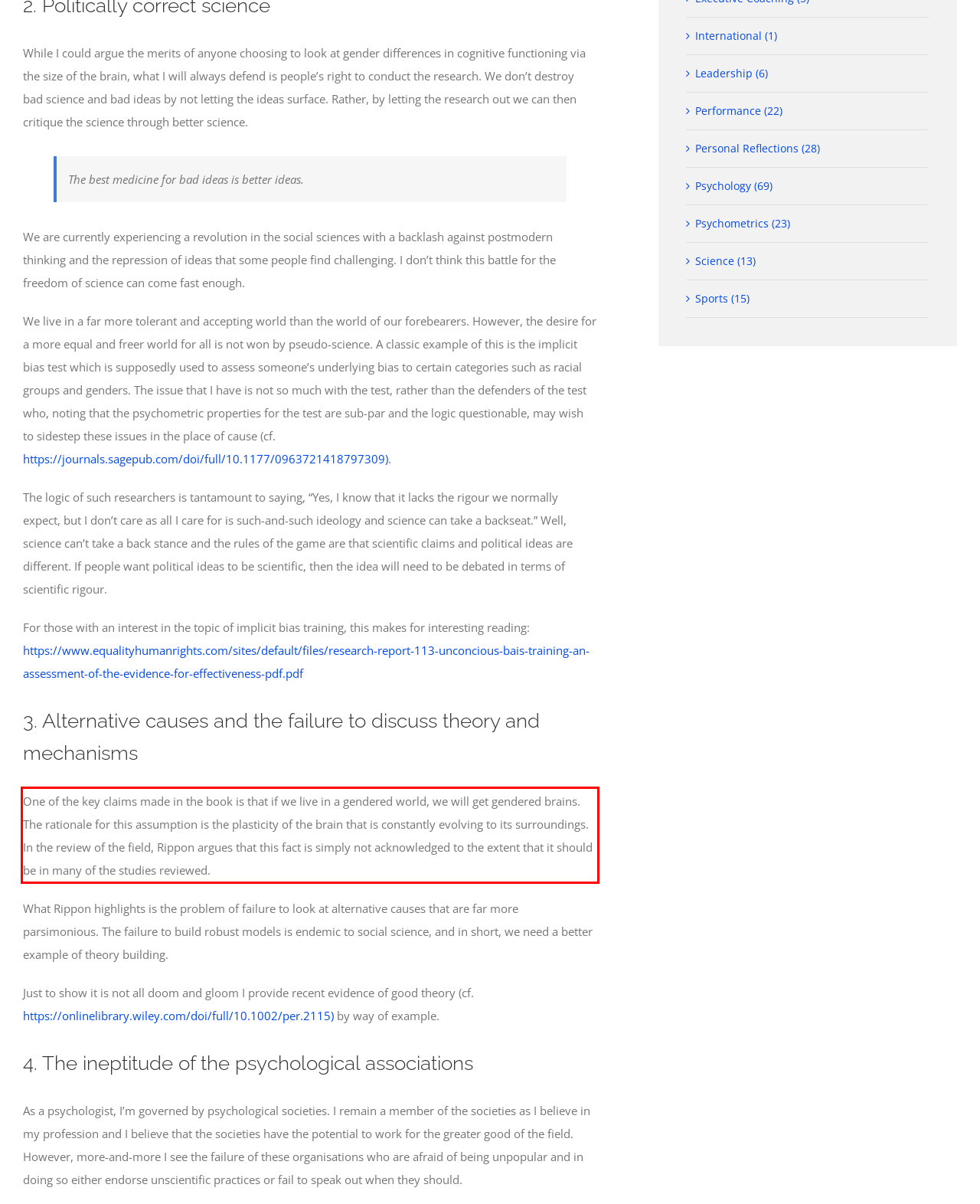Given a screenshot of a webpage with a red bounding box, extract the text content from the UI element inside the red bounding box.

One of the key claims made in the book is that if we live in a gendered world, we will get gendered brains. The rationale for this assumption is the plasticity of the brain that is constantly evolving to its surroundings. In the review of the field, Rippon argues that this fact is simply not acknowledged to the extent that it should be in many of the studies reviewed.